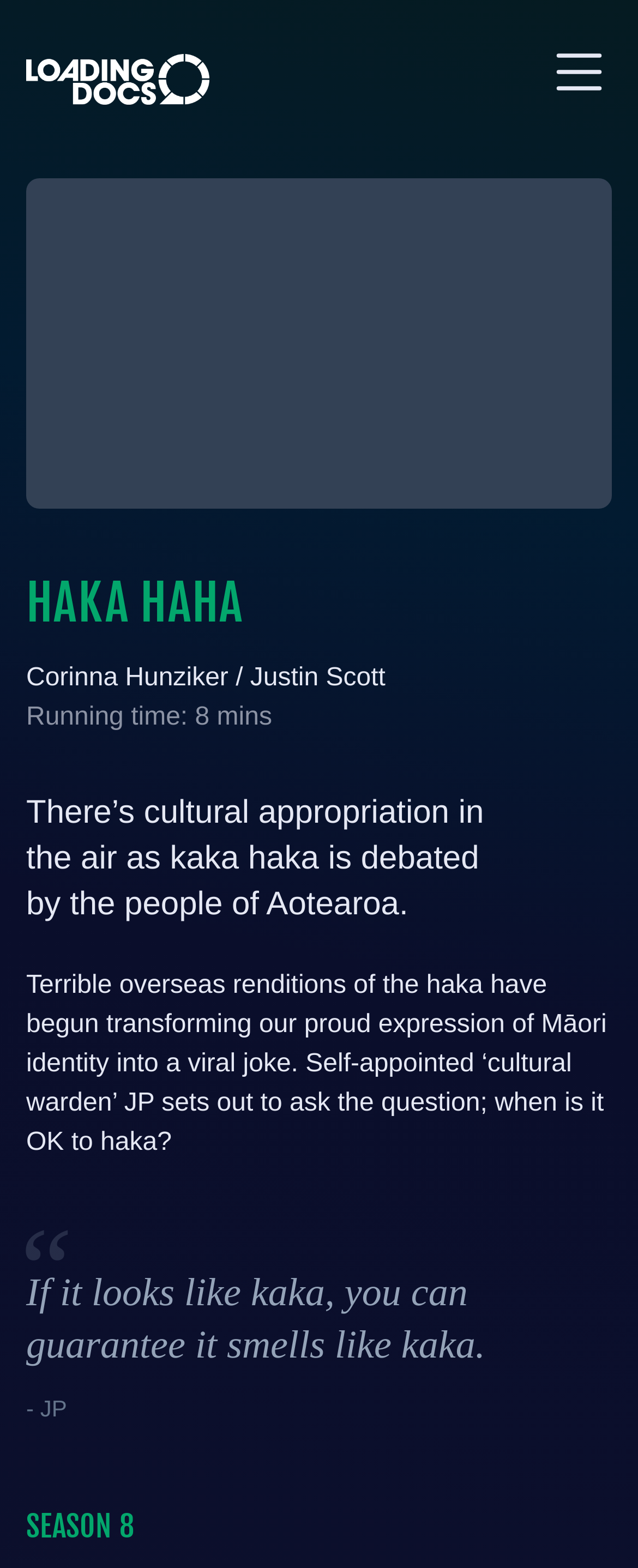Analyze the image and give a detailed response to the question:
What is the topic of the documentary?

The topic of the documentary can be inferred from the description, 'There’s cultural appropriation in the air as kaka haka is debated by the people of Aotearoa.'. The description suggests that the documentary explores the cultural appropriation of haka, a traditional Māori expression of identity.